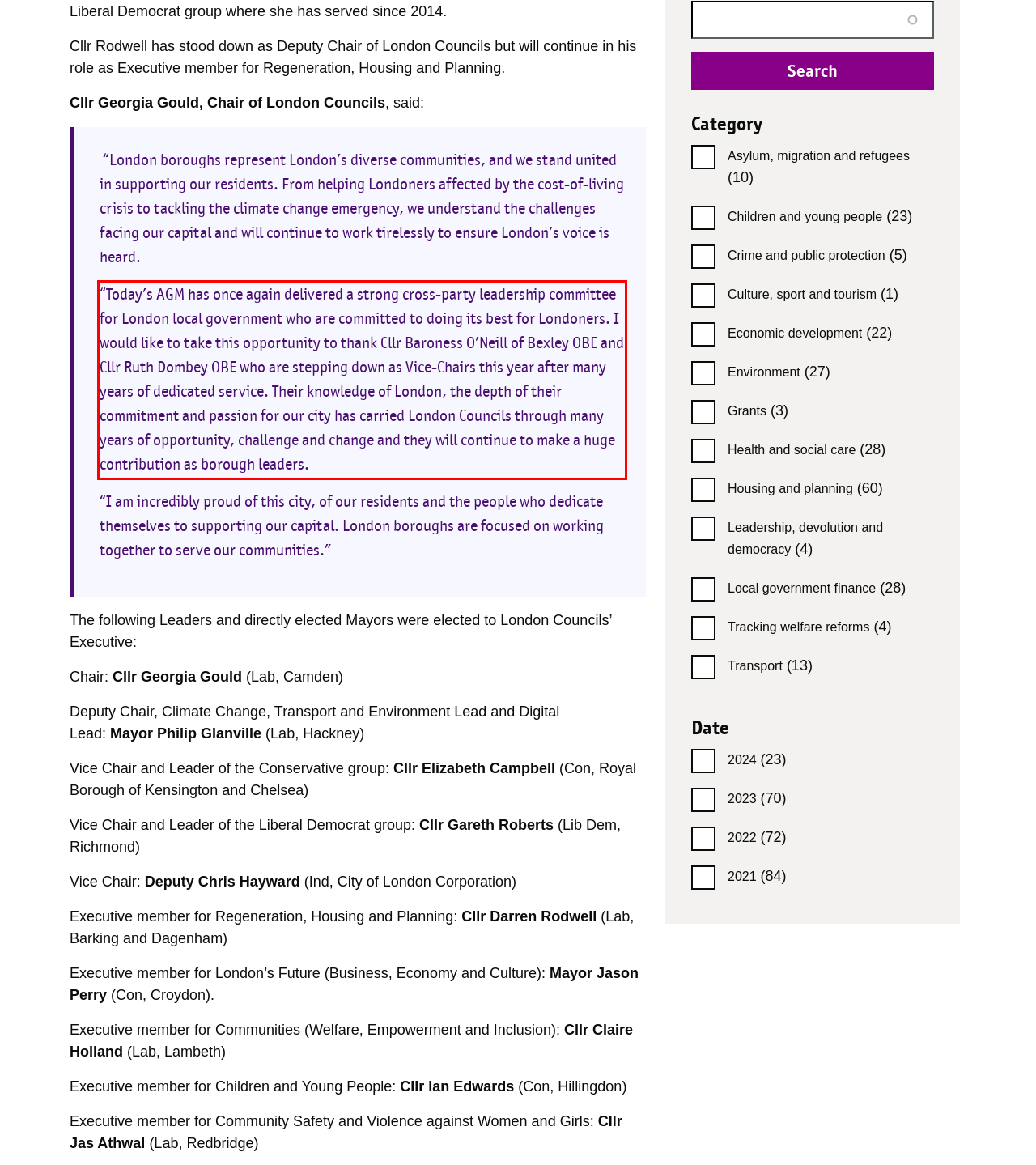Identify and extract the text within the red rectangle in the screenshot of the webpage.

“Today’s AGM has once again delivered a strong cross-party leadership committee for London local government who are committed to doing its best for Londoners. I would like to take this opportunity to thank Cllr Baroness O’Neill of Bexley OBE and Cllr Ruth Dombey OBE who are stepping down as Vice-Chairs this year after many years of dedicated service. Their knowledge of London, the depth of their commitment and passion for our city has carried London Councils through many years of opportunity, challenge and change and they will continue to make a huge contribution as borough leaders.